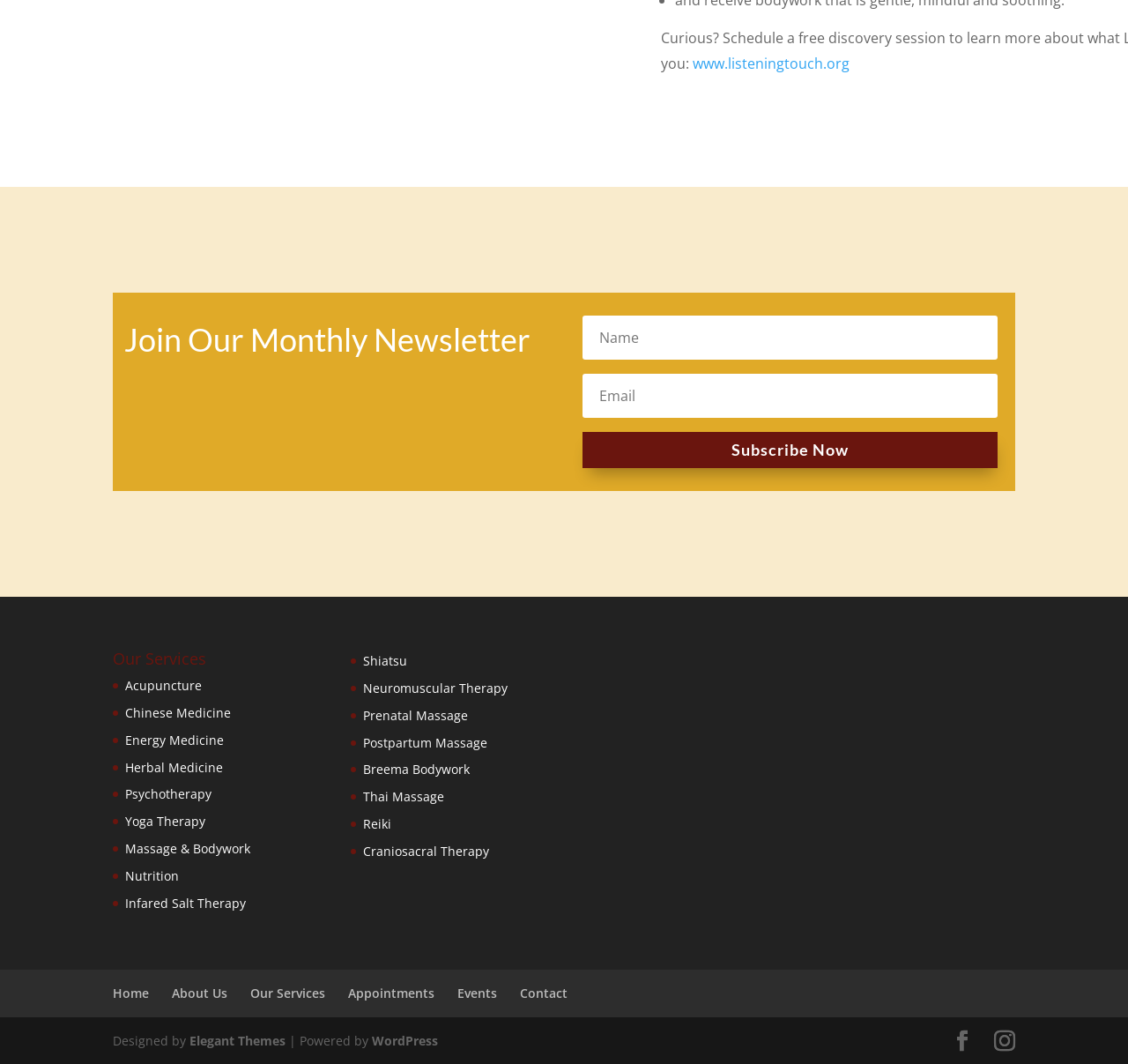Please identify the bounding box coordinates of the region to click in order to complete the task: "Subscribe to the newsletter". The coordinates must be four float numbers between 0 and 1, specified as [left, top, right, bottom].

[0.517, 0.406, 0.884, 0.44]